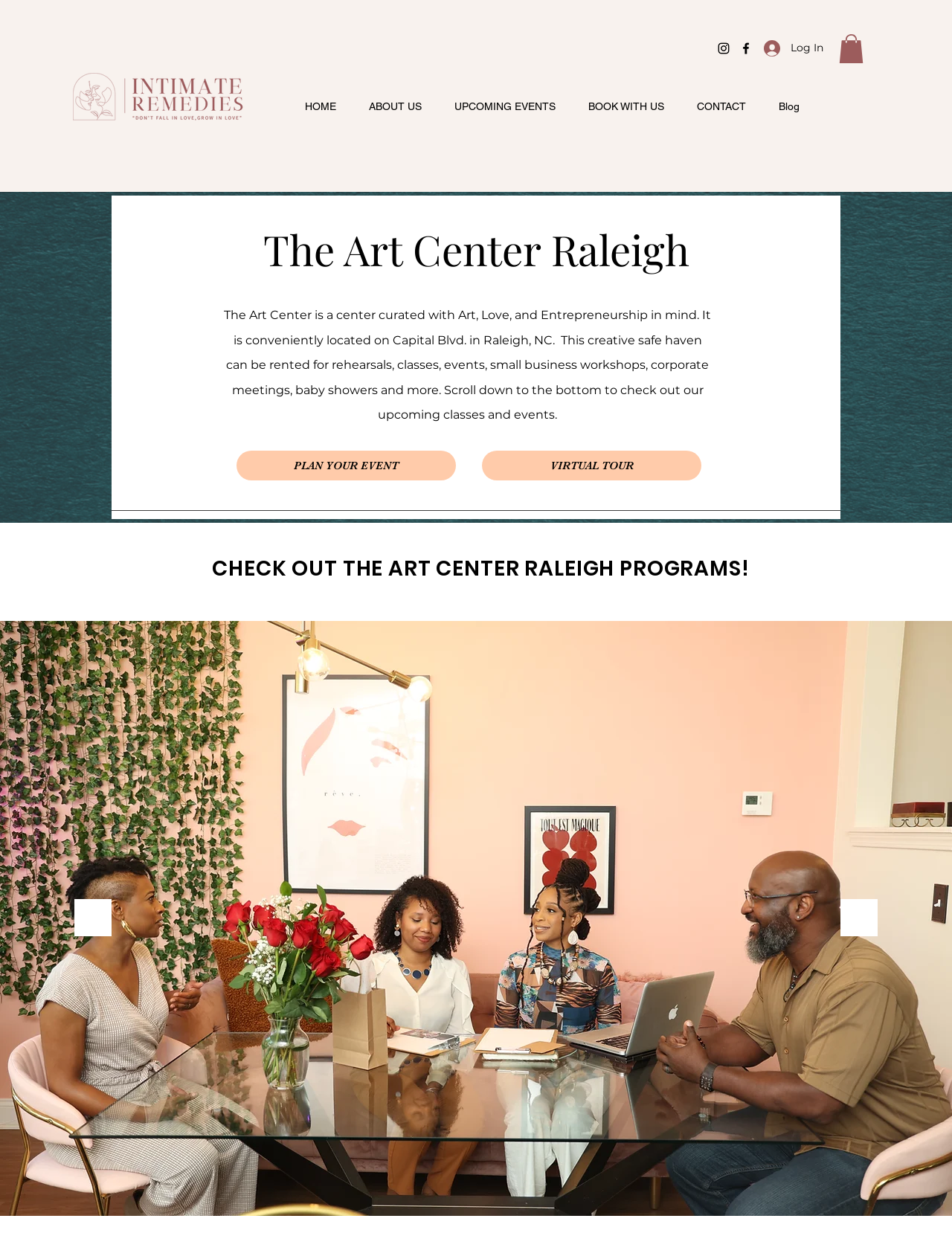Please provide the main heading of the webpage content.

The Art Center Raleigh